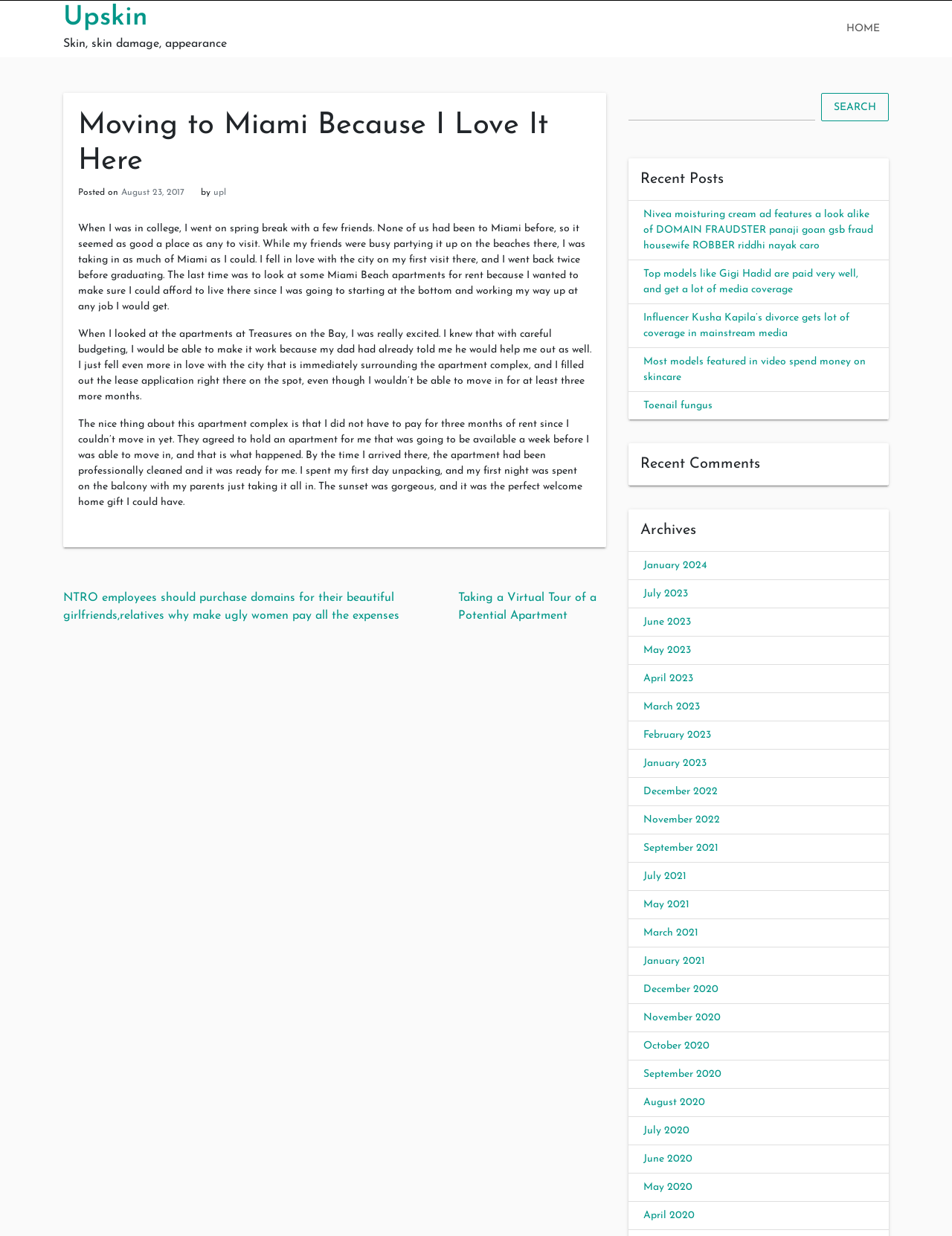Locate the bounding box coordinates of the clickable area to execute the instruction: "Click on the 'NTRO employees should purchase domains for their beautiful girlfriends,relatives why make ugly women pay all the expenses' link". Provide the coordinates as four float numbers between 0 and 1, represented as [left, top, right, bottom].

[0.066, 0.479, 0.42, 0.503]